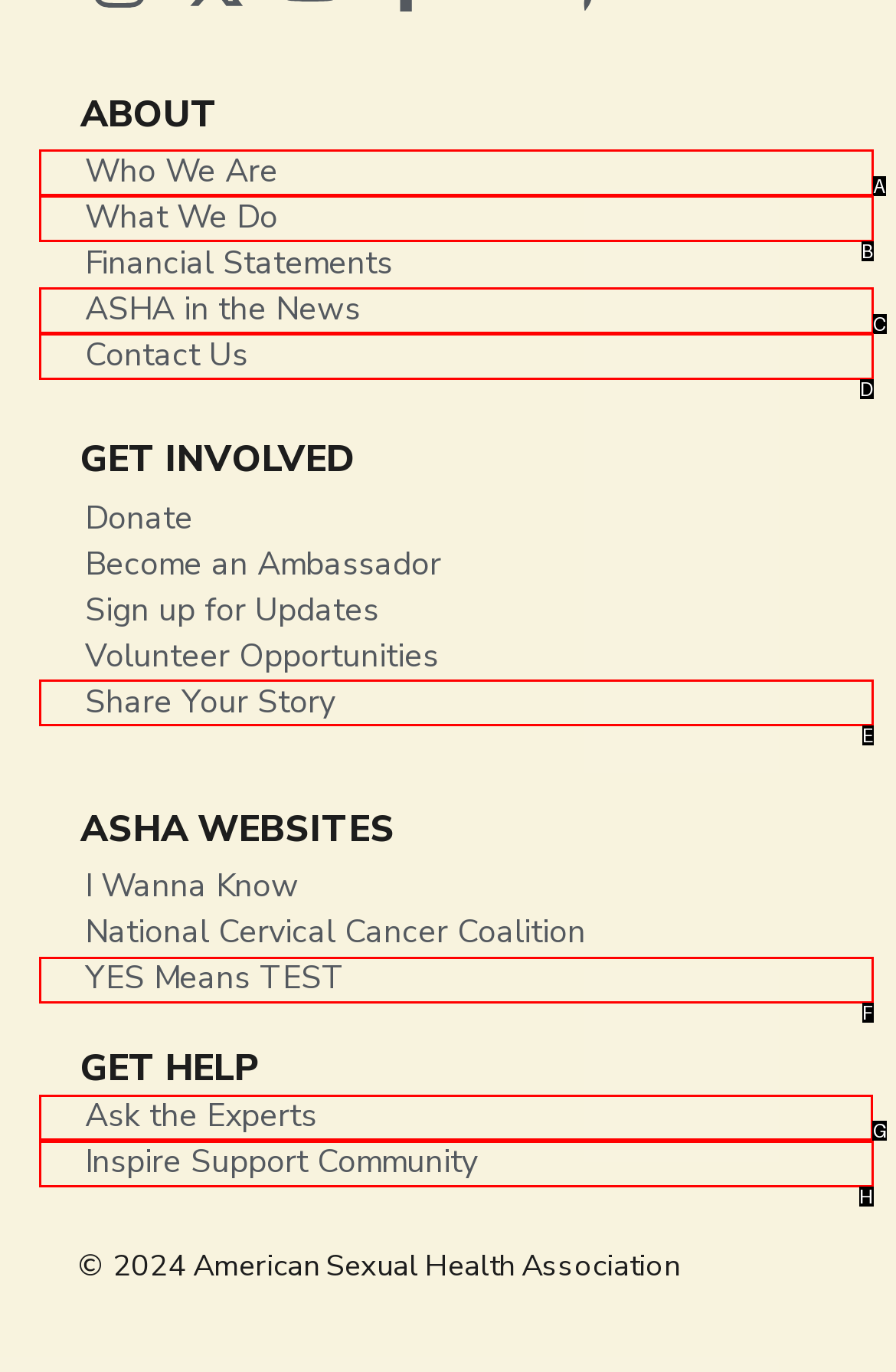Indicate which HTML element you need to click to complete the task: Get help from experts. Provide the letter of the selected option directly.

G